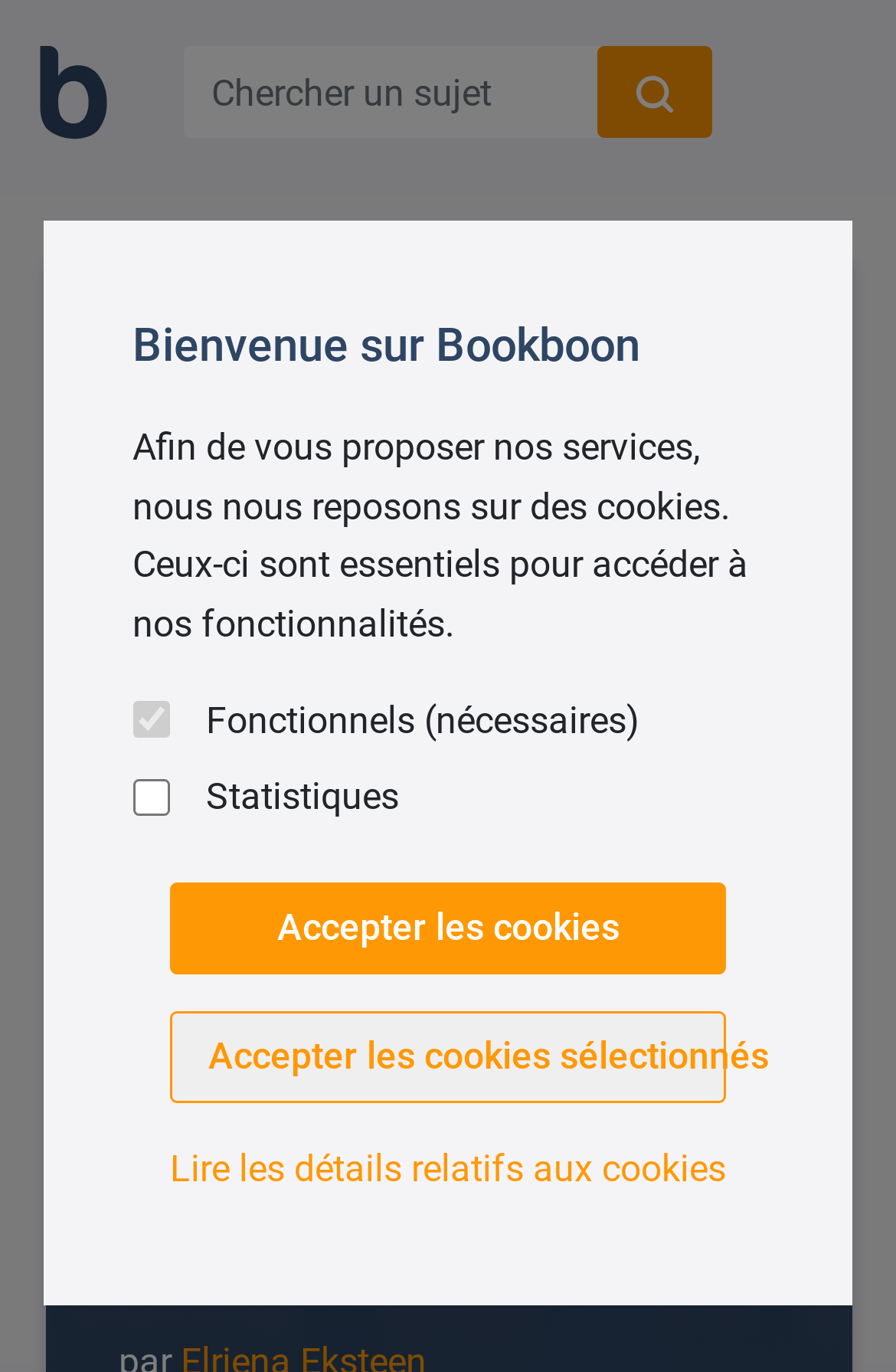Refer to the image and provide an in-depth answer to the question: 
What is the purpose of the search bar?

The search bar is located at the top of the webpage, and it has a textbox with a placeholder 'Chercher un sujet', which means 'Search for a subject' in French. This suggests that the purpose of the search bar is to allow users to search for a specific subject or topic.